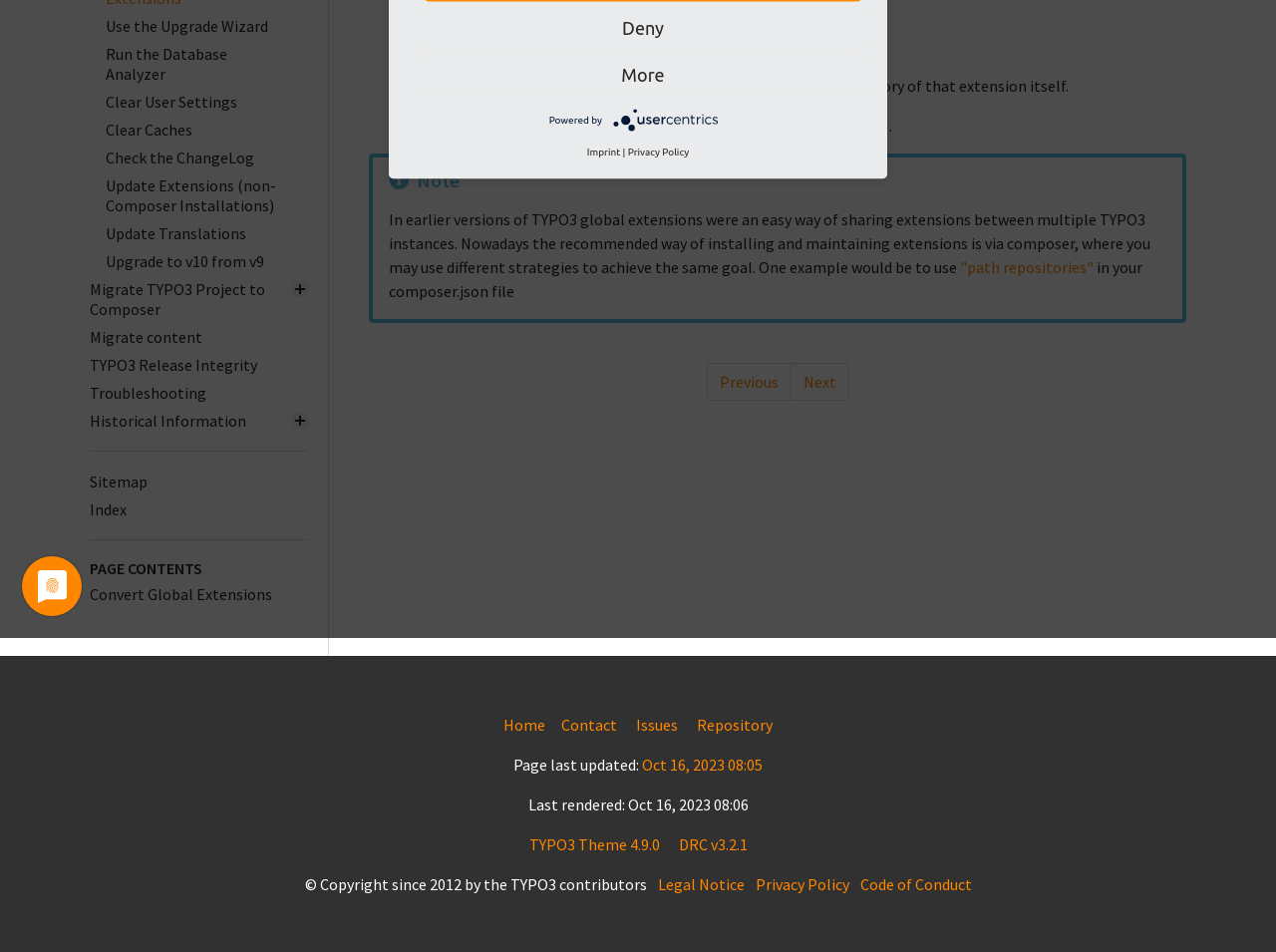Locate the bounding box of the user interface element based on this description: "TYPO3 Release Integrity".

[0.07, 0.369, 0.241, 0.398]